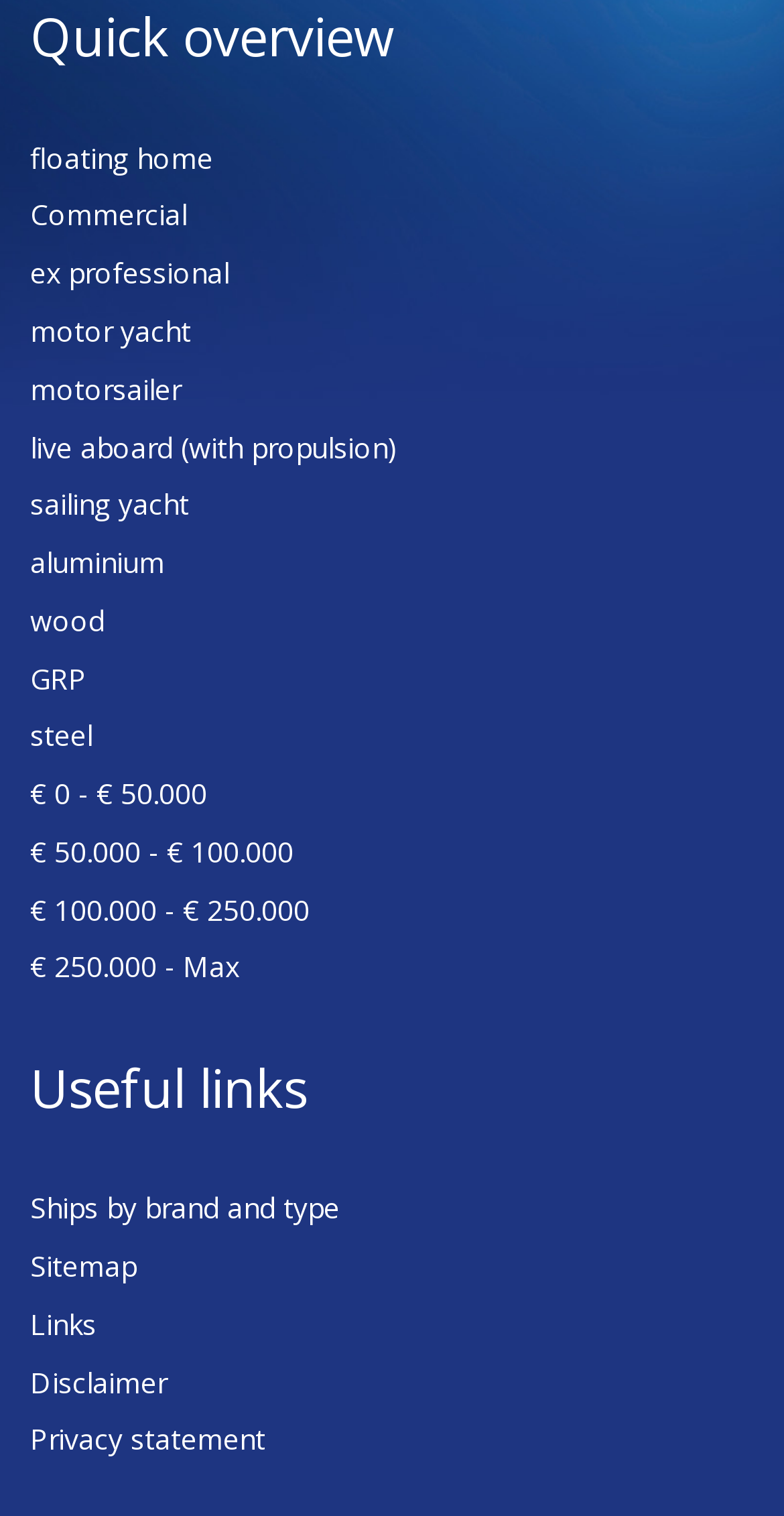Can you specify the bounding box coordinates of the area that needs to be clicked to fulfill the following instruction: "Browse motor yacht listings"?

[0.038, 0.206, 0.244, 0.231]